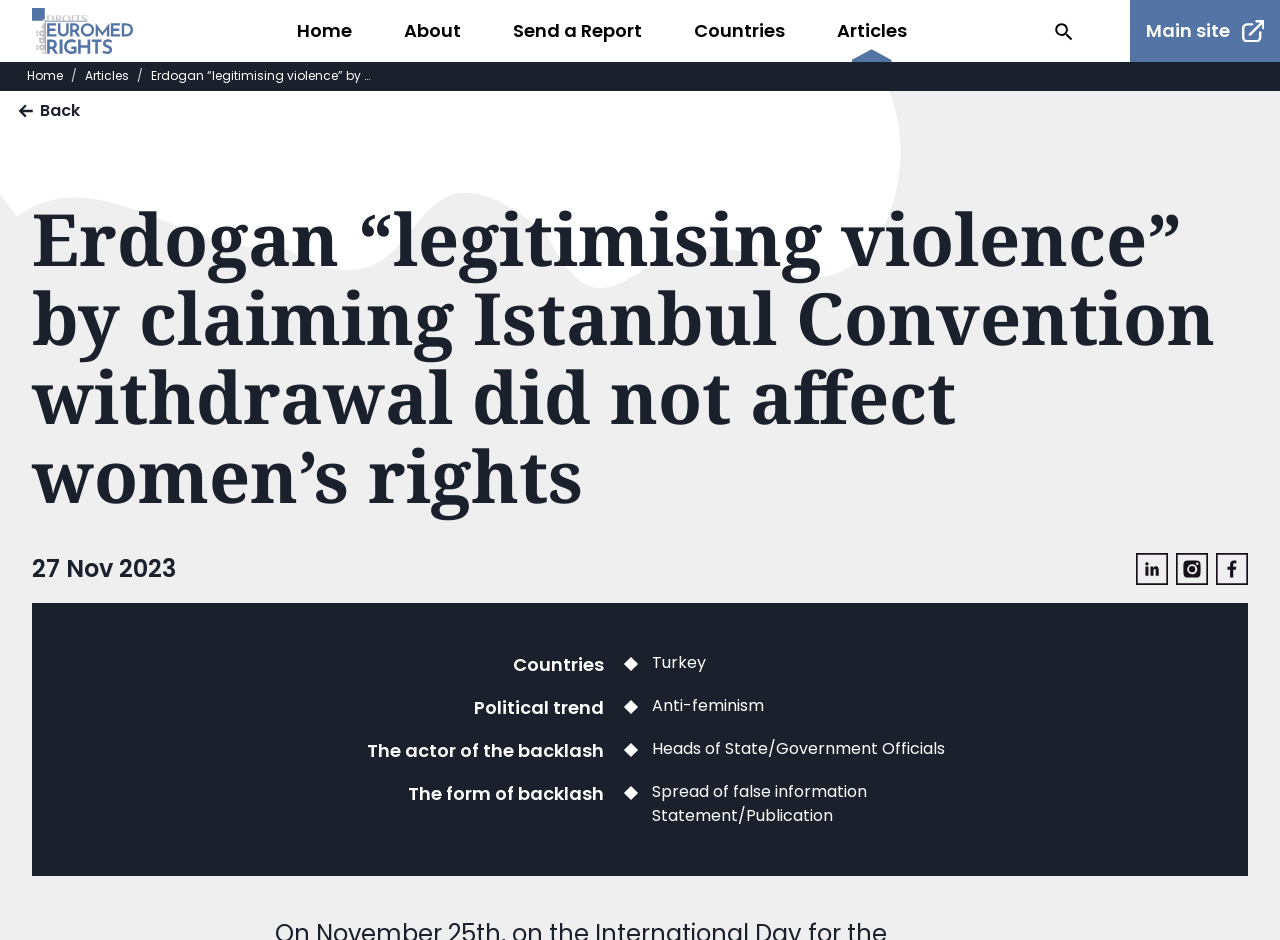Specify the bounding box coordinates of the element's area that should be clicked to execute the given instruction: "Share this on Facebook". The coordinates should be four float numbers between 0 and 1, i.e., [left, top, right, bottom].

[0.95, 0.592, 0.975, 0.617]